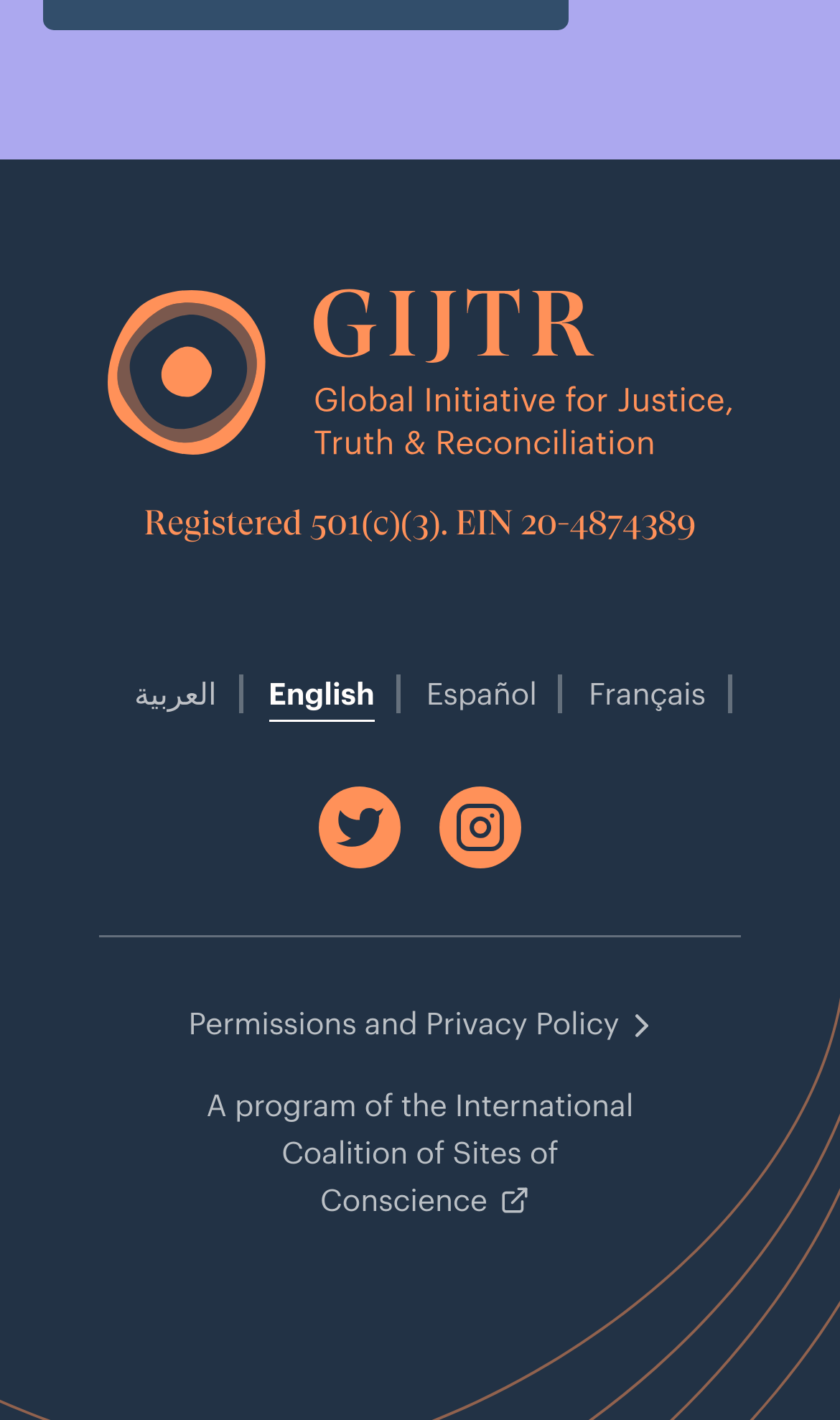Identify the bounding box coordinates of the element to click to follow this instruction: 'Learn about the International Coalition of Sites of Conscience'. Ensure the coordinates are four float values between 0 and 1, provided as [left, top, right, bottom].

[0.214, 0.763, 0.786, 0.863]